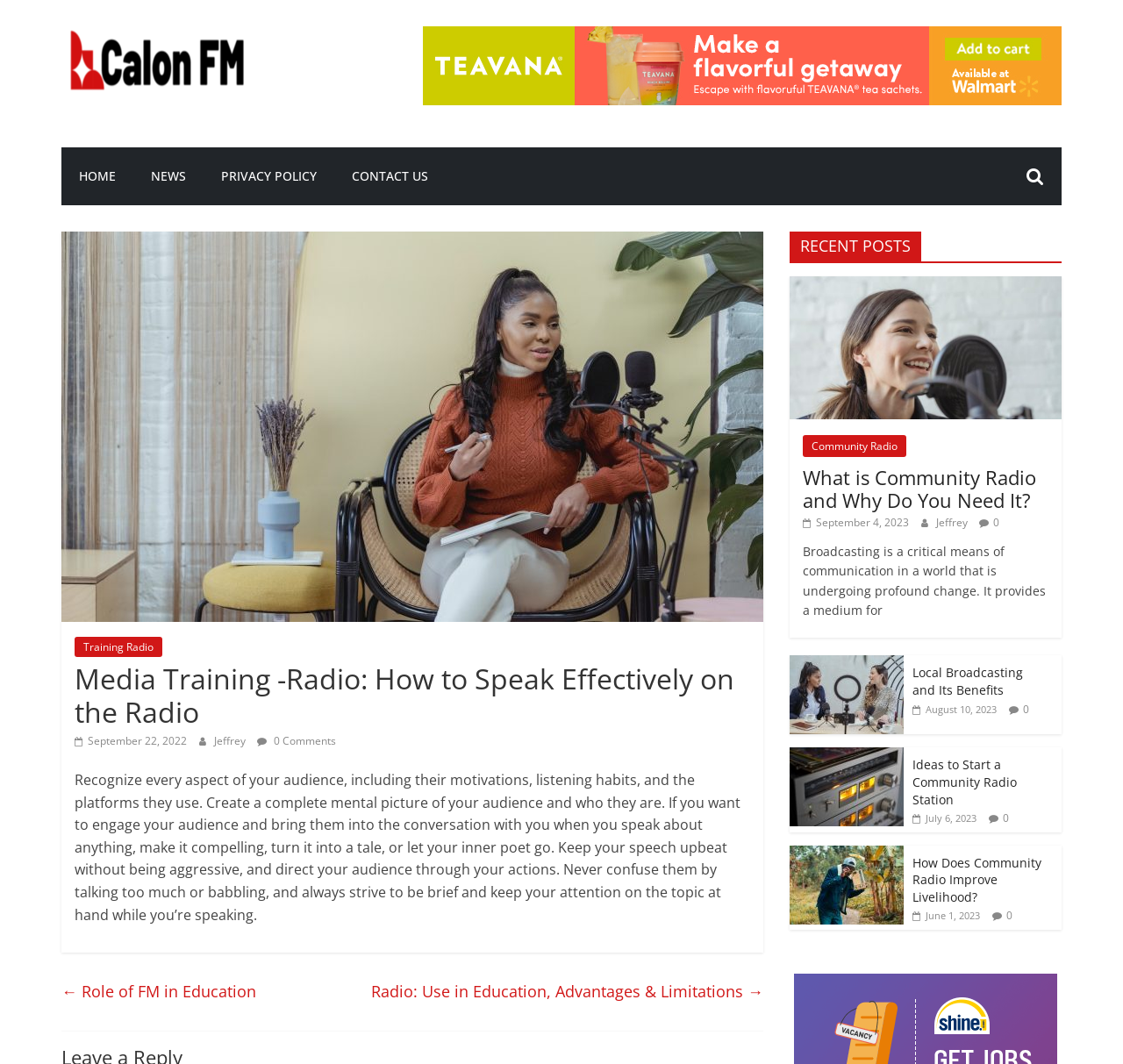Given the element description, predict the bounding box coordinates in the format (top-left x, top-left y, bottom-right x, bottom-right y), using floating point numbers between 0 and 1: June 1, 2023March 1, 2023

[0.812, 0.854, 0.873, 0.867]